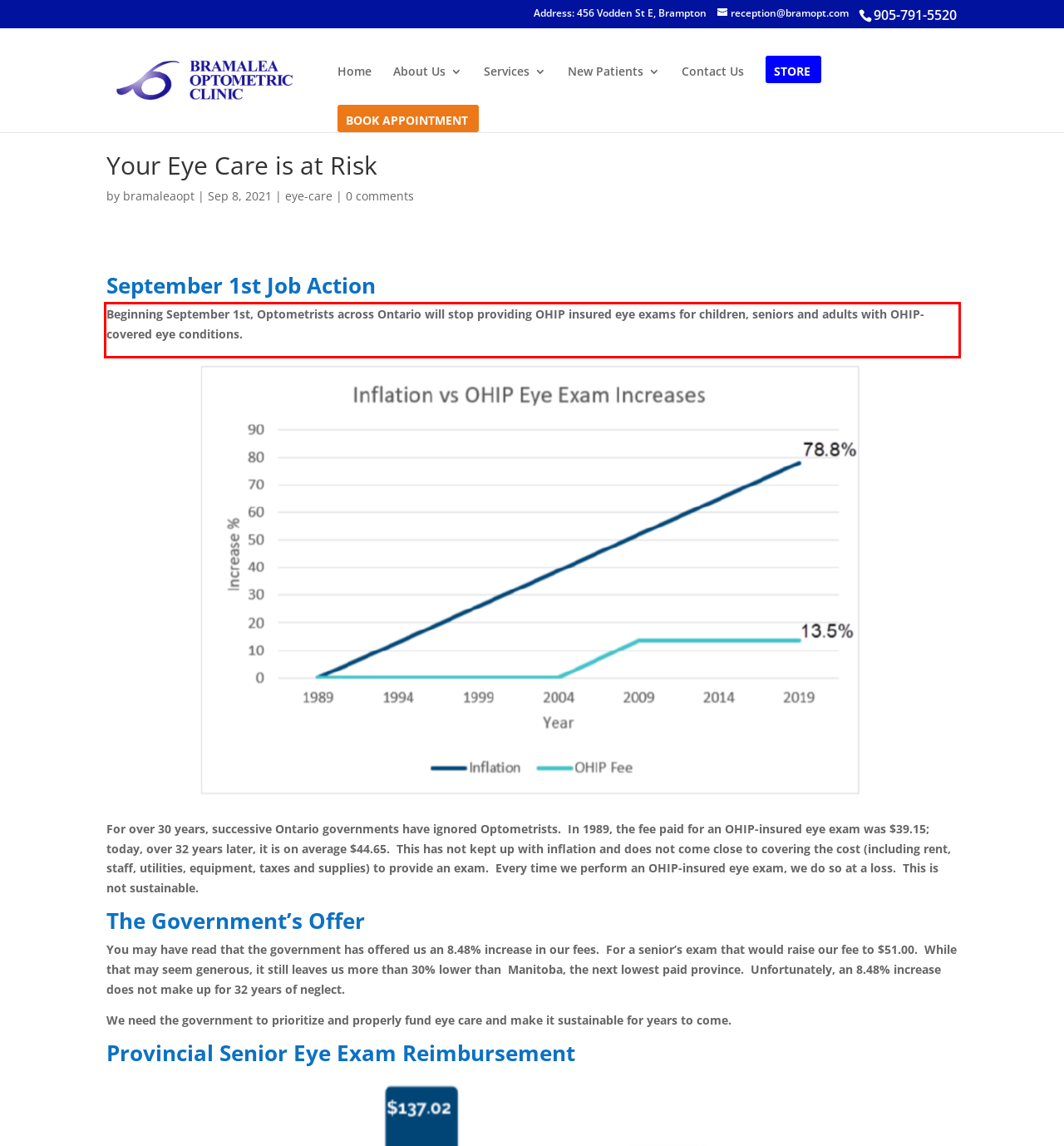You are looking at a screenshot of a webpage with a red rectangle bounding box. Use OCR to identify and extract the text content found inside this red bounding box.

Beginning September 1st, Optometrists across Ontario will stop providing OHIP insured eye exams for children, seniors and adults with OHIP-covered eye conditions.